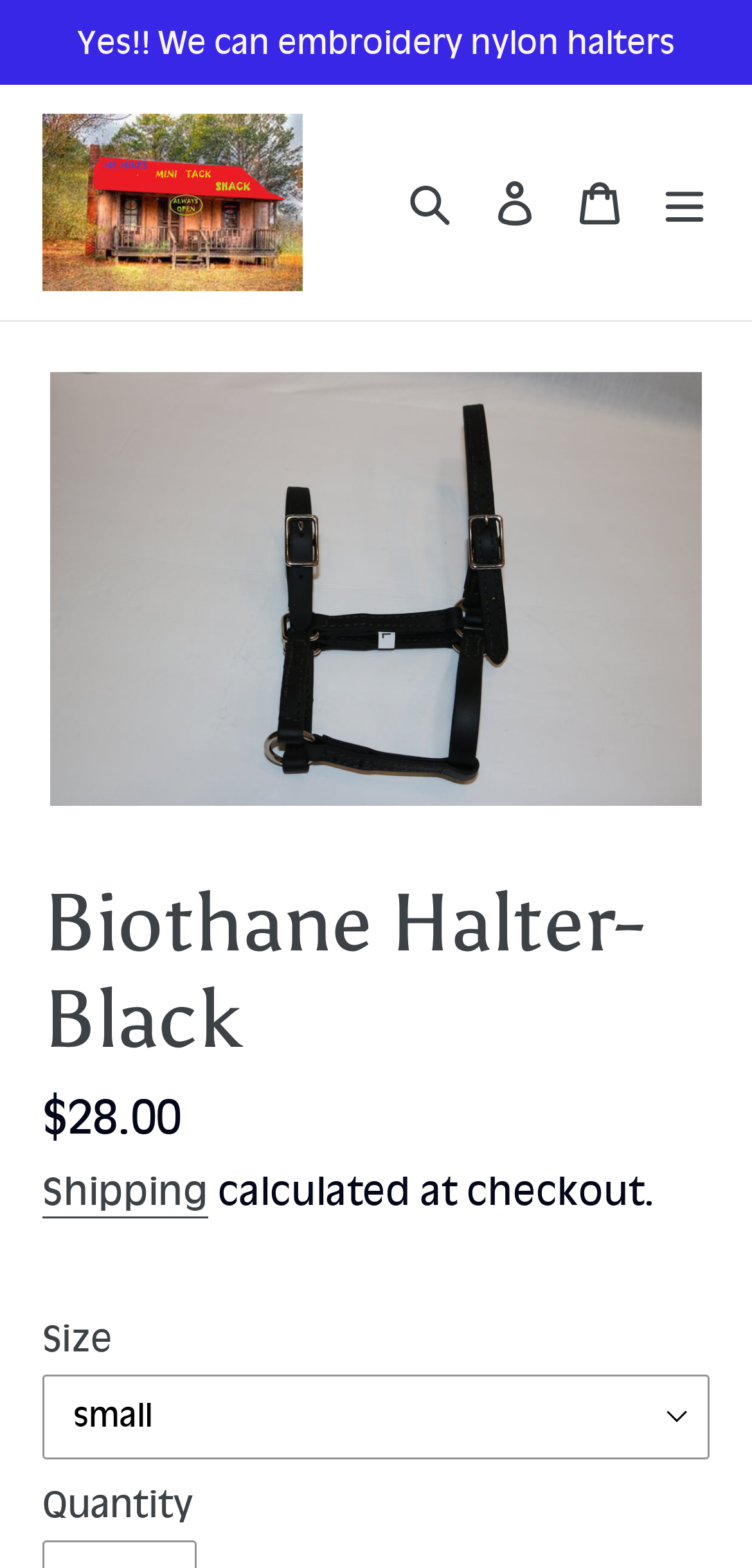Answer the following query concisely with a single word or phrase:
What is the current state of the 'Menu' button?

Not expanded